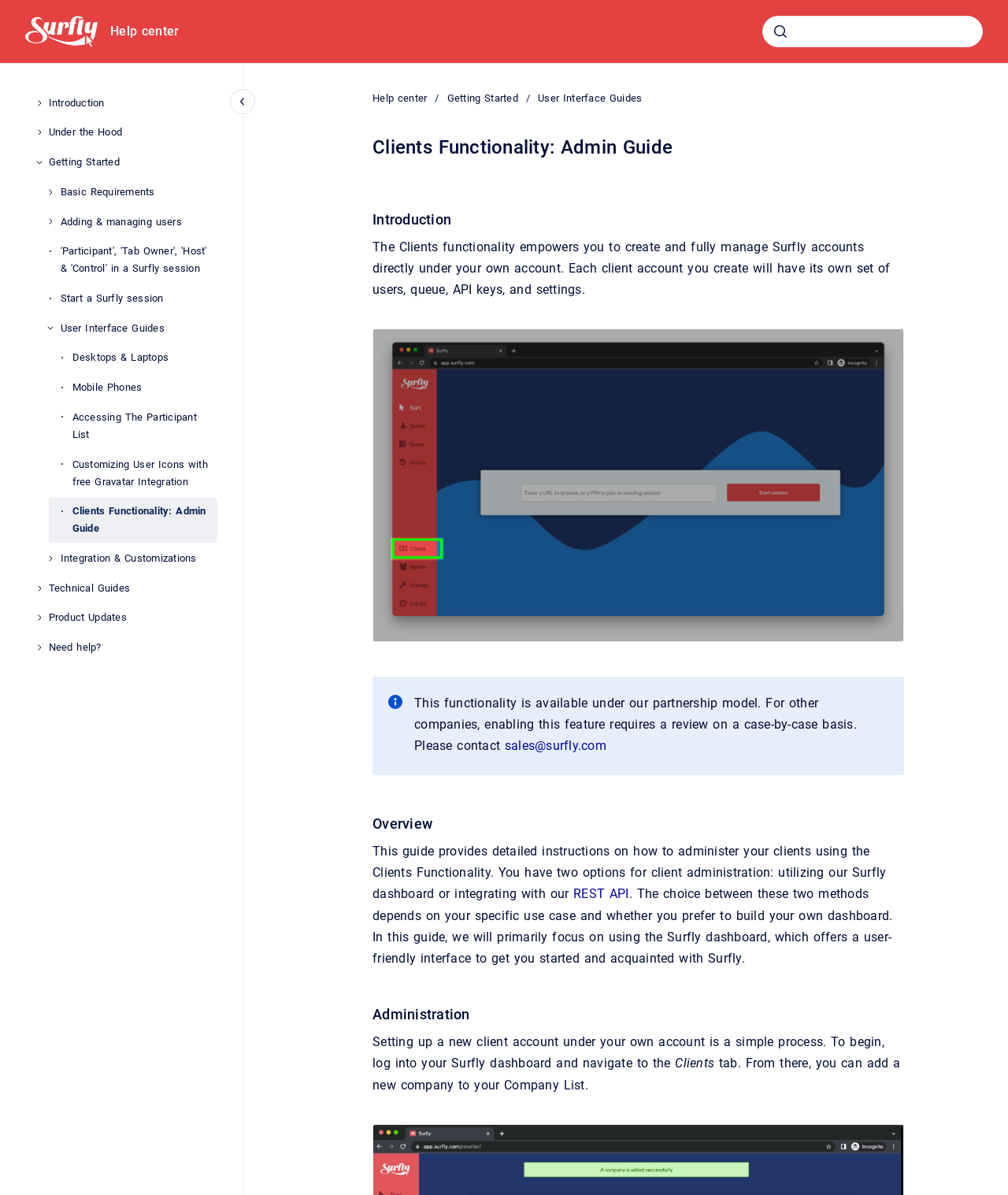Given the webpage screenshot, identify the bounding box of the UI element that matches this description: "Need help?".

[0.048, 0.53, 0.216, 0.554]